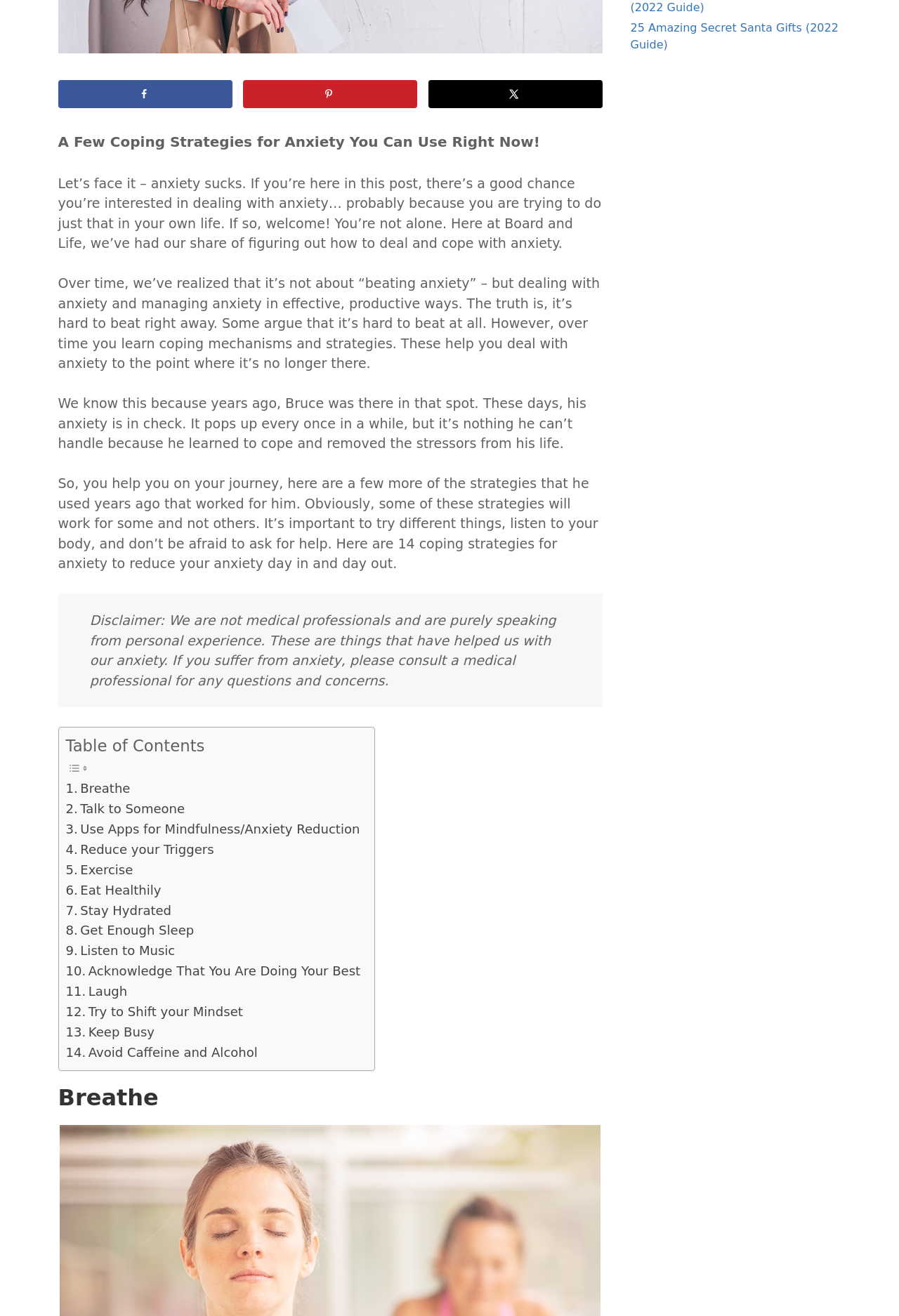Determine the bounding box coordinates (top-left x, top-left y, bottom-right x, bottom-right y) of the UI element described in the following text: Get Enough Sleep

[0.073, 0.7, 0.216, 0.715]